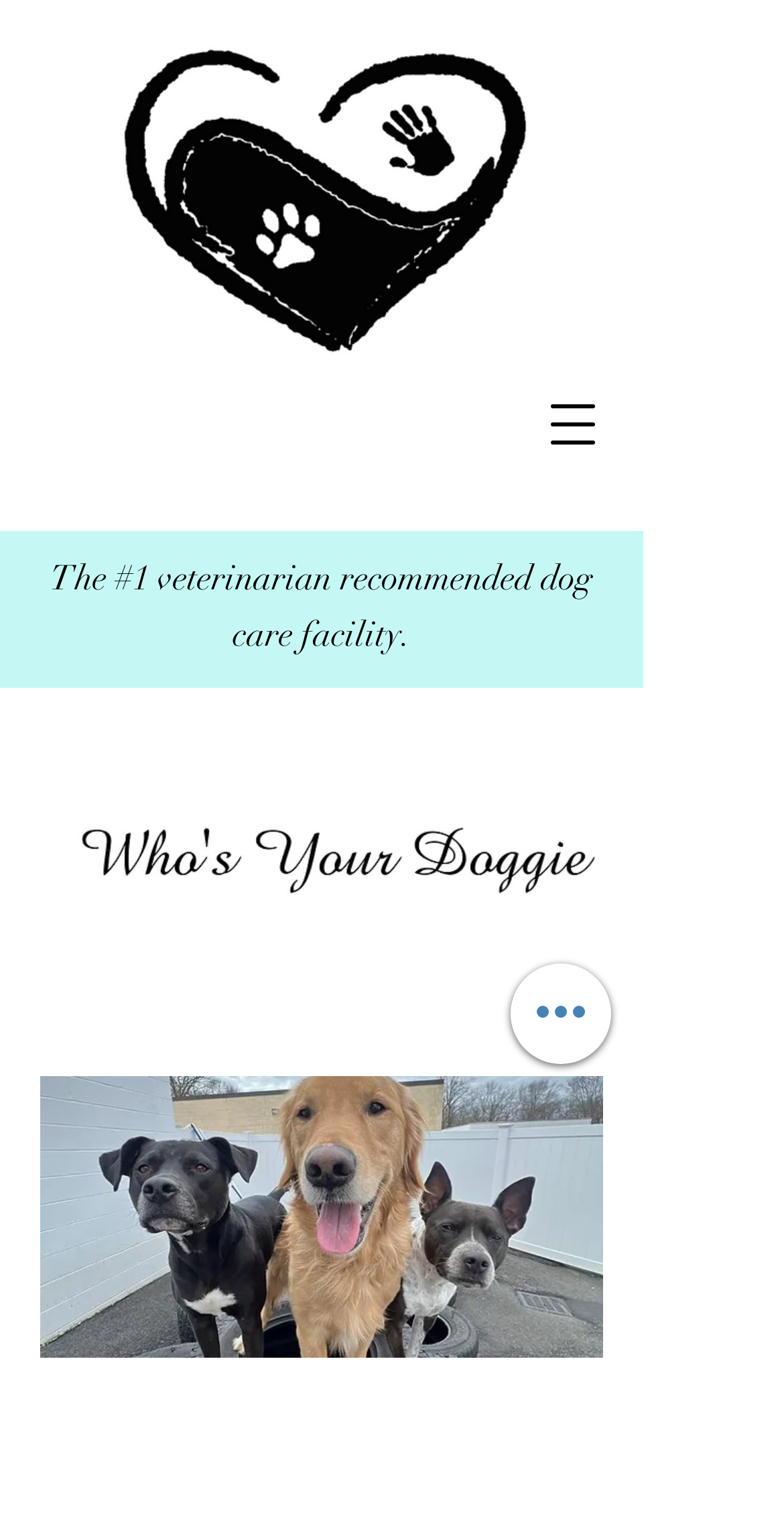Please provide a short answer using a single word or phrase for the question:
What is the purpose of the button 'Open navigation menu'?

To open navigation menu